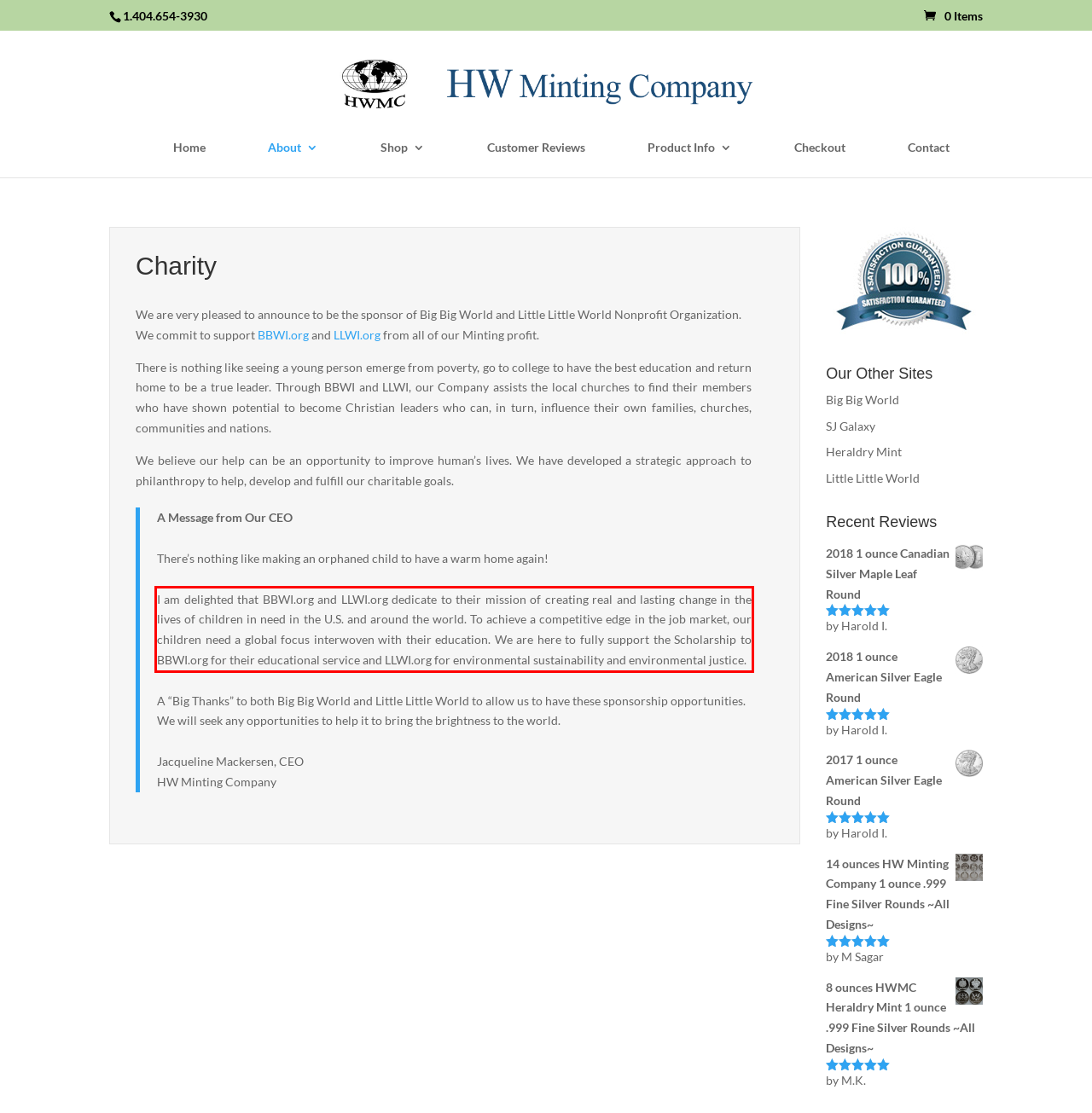Analyze the red bounding box in the provided webpage screenshot and generate the text content contained within.

I am delighted that BBWI.org and LLWI.org dedicate to their mission of creating real and lasting change in the lives of children in need in the U.S. and around the world. To achieve a competitive edge in the job market, our children need a global focus interwoven with their education. We are here to fully support the Scholarship to BBWI.org for their educational service and LLWI.org for environmental sustainability and environmental justice.